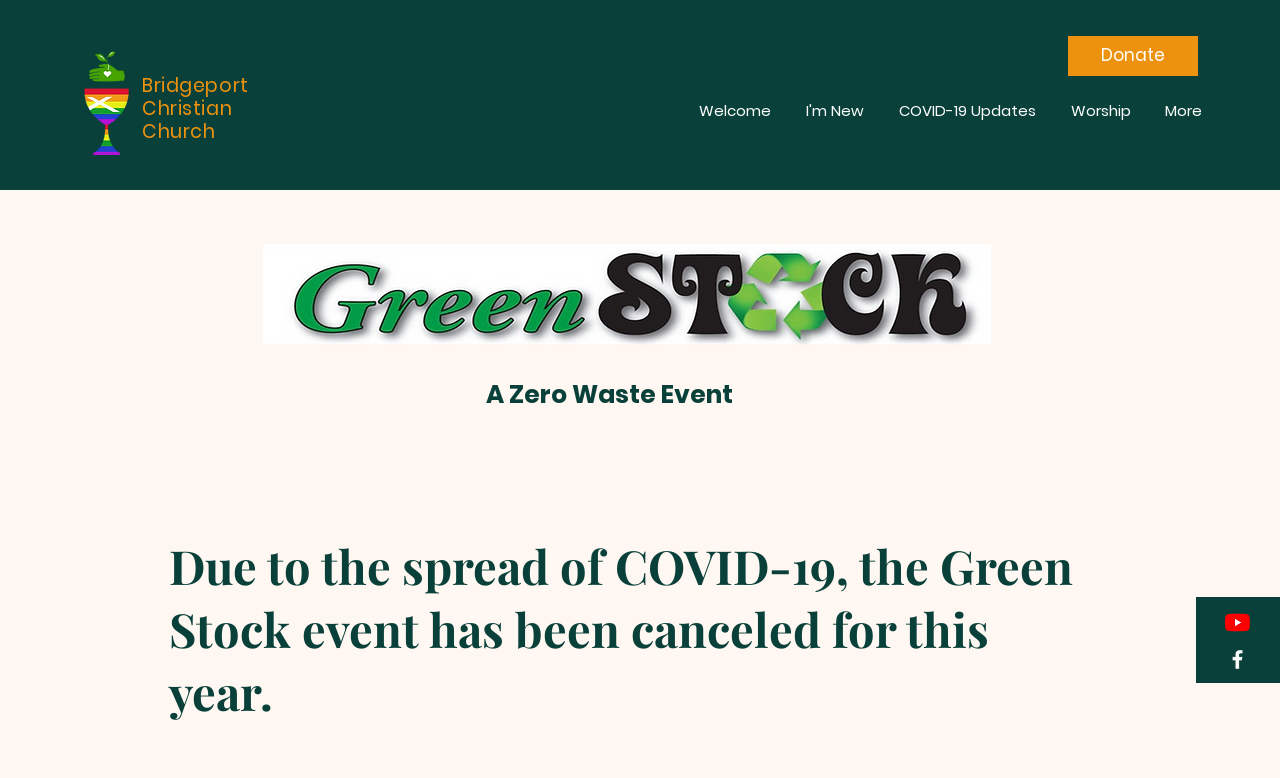What is the event mentioned on the webpage?
Look at the image and answer the question using a single word or phrase.

A Zero Waste Event